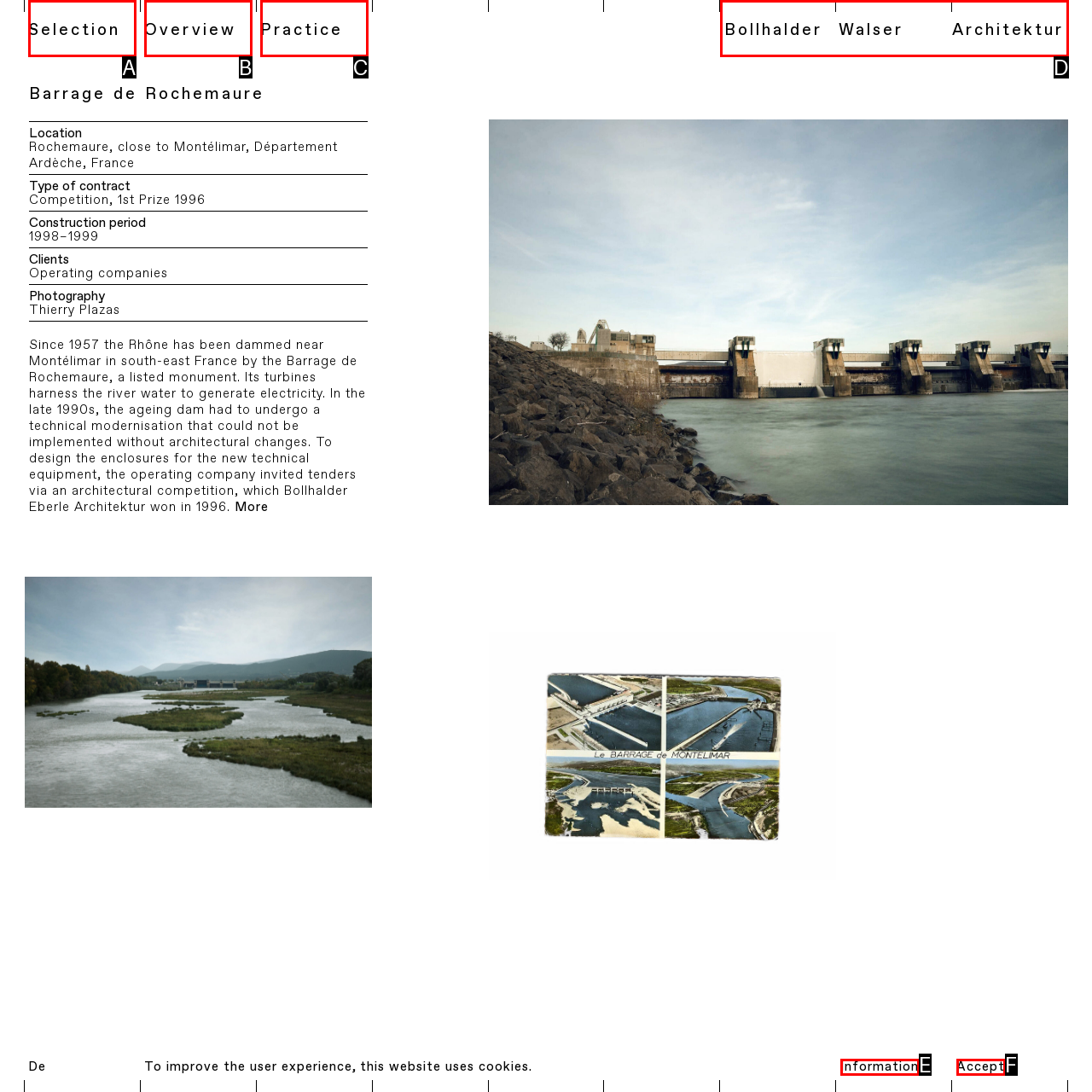Tell me which option best matches the description: Accept
Answer with the option's letter from the given choices directly.

F